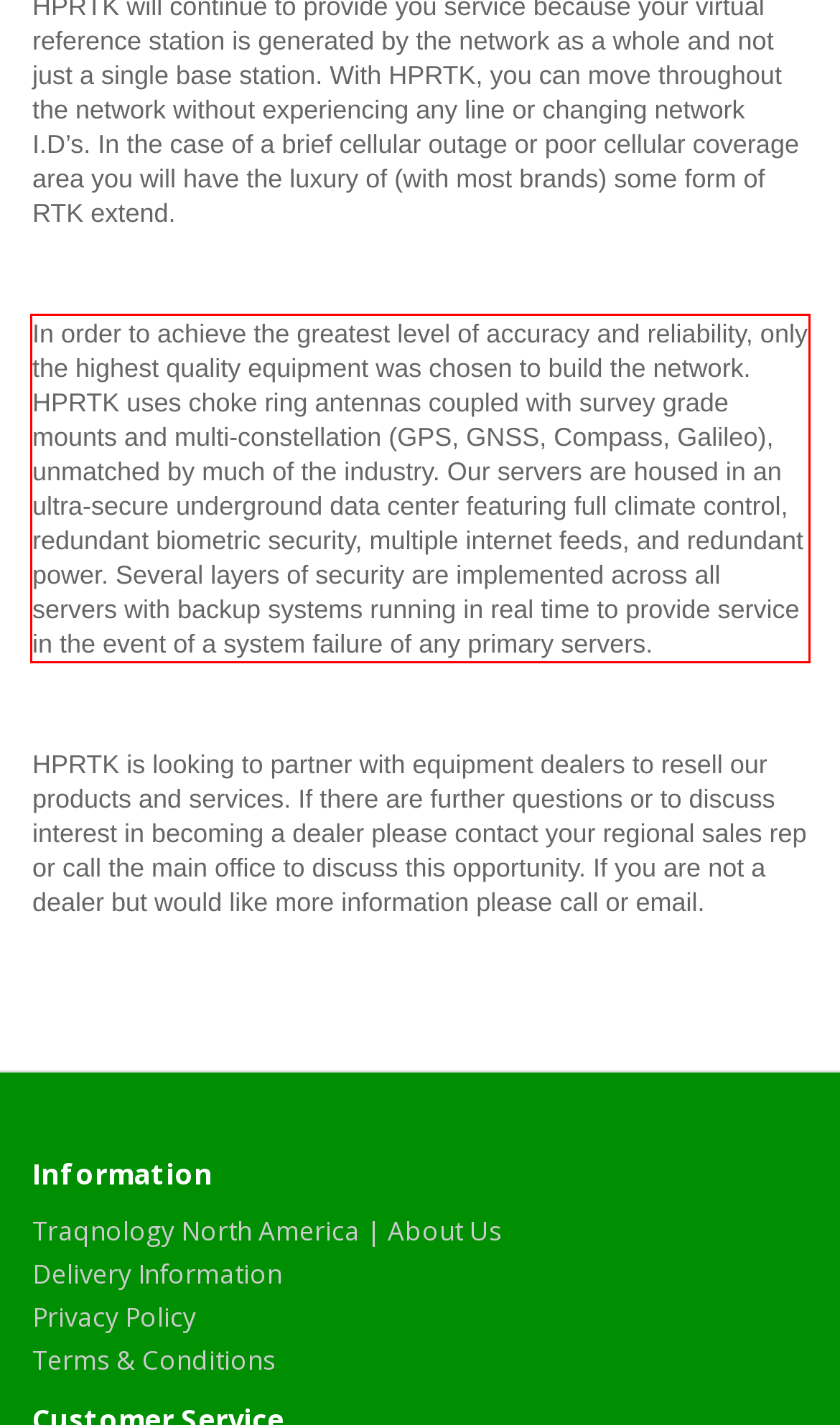Identify the red bounding box in the webpage screenshot and perform OCR to generate the text content enclosed.

In order to achieve the greatest level of accuracy and reliability, only the highest quality equipment was chosen to build the network. HPRTK uses choke ring antennas coupled with survey grade mounts and multi-constellation (GPS, GNSS, Compass, Galileo), unmatched by much of the industry. Our servers are housed in an ultra-secure underground data center featuring full climate control, redundant biometric security, multiple internet feeds, and redundant power. Several layers of security are implemented across all servers with backup systems running in real time to provide service in the event of a system failure of any primary servers.